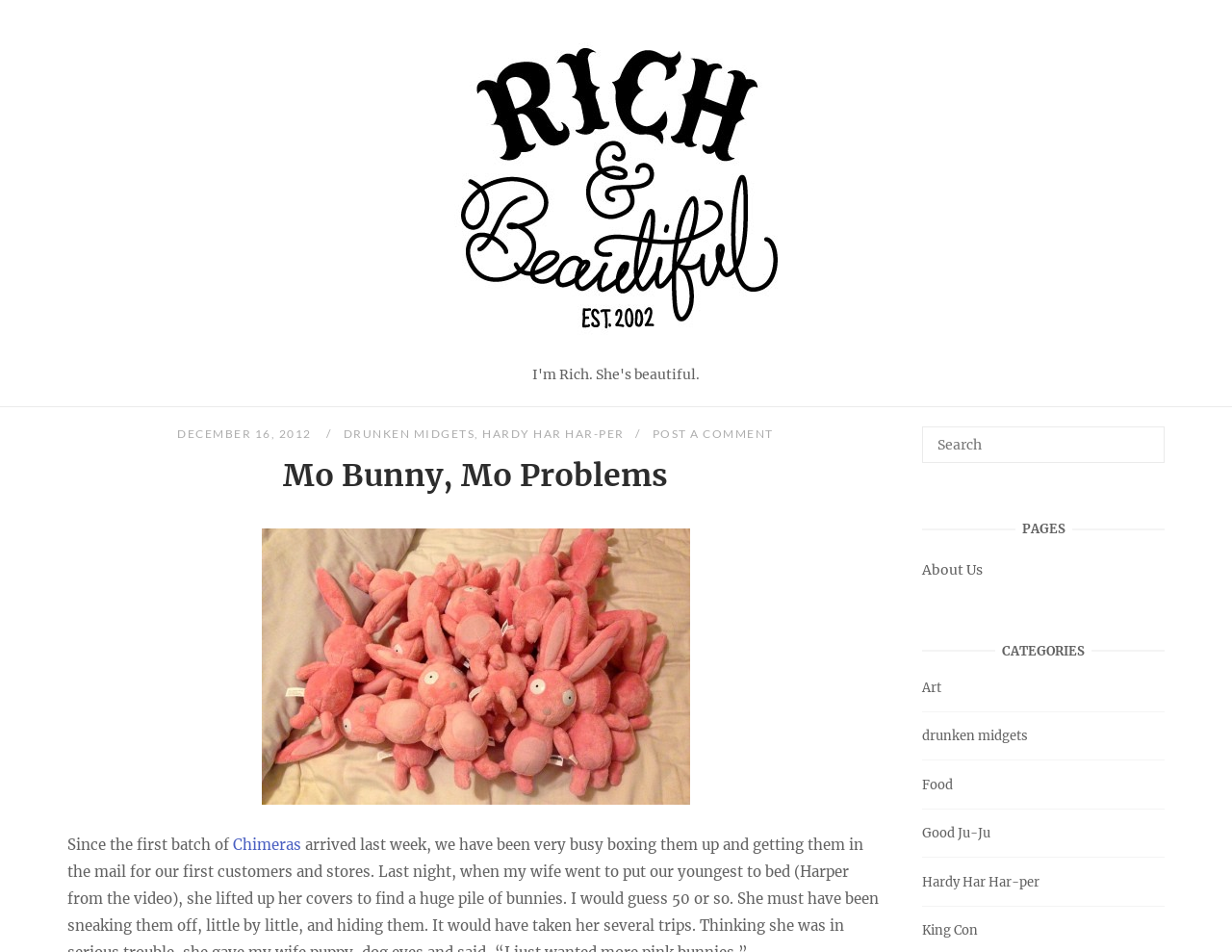Please identify the bounding box coordinates for the region that you need to click to follow this instruction: "Go to the Art category".

[0.748, 0.713, 0.764, 0.731]